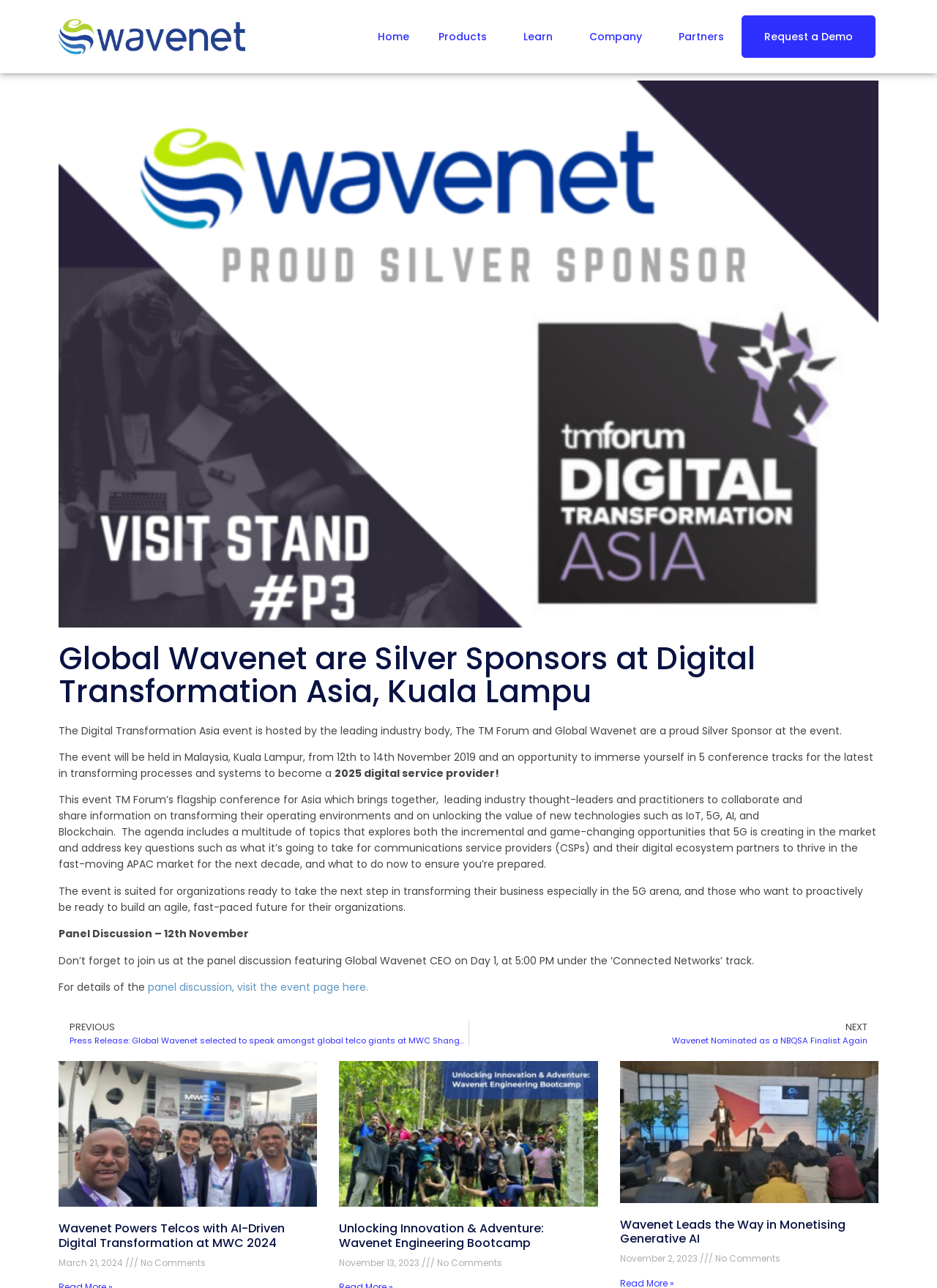Construct a comprehensive caption that outlines the webpage's structure and content.

The webpage appears to be a news article or blog post from Global Wavenet, a company that provides digital transformation solutions. At the top of the page, there is a navigation menu with links to "Home", "Products", "Learn", "Company", "Partners", and "Request a Demo". 

Below the navigation menu, there is a heading that reads "Global Wavenet are Silver Sponsors at Digital Transformation Asia, Kuala Lampu - Wavenet". This is followed by a paragraph of text that describes the Digital Transformation Asia event, which is hosted by the TM Forum and will be held in Malaysia from 12th to 14th November 2019. The event is an opportunity for organizations to immerse themselves in 5 conference tracks and learn about the latest in transforming processes and systems to become a 2025 digital service provider.

The page then describes the event's agenda, which includes topics such as 5G, IoT, AI, and Blockchain, and explores both the incremental and game-changing opportunities that 5G is creating in the market. The event is suited for organizations ready to take the next step in transforming their business, especially in the 5G arena.

There is a section that highlights a panel discussion featuring Global Wavenet's CEO on Day 1 of the event, at 5:00 PM under the ‘Connected Networks’ track. A link is provided to visit the event page for more details.

Below this section, there are three columns of news articles or blog posts, each with a heading, a brief summary, and a link to read more. The articles are titled "Wavenet Powers Telcos with AI-Driven Digital Transformation at MWC 2024", "Unlocking Innovation & Adventure: Wavenet Engineering Bootcamp", and "Wavenet Leads the Way in Monetising Generative AI". Each article has a date stamp, ranging from November 2, 2023, to March 21, 2024, and a "No Comments" label. The third article also features an image.